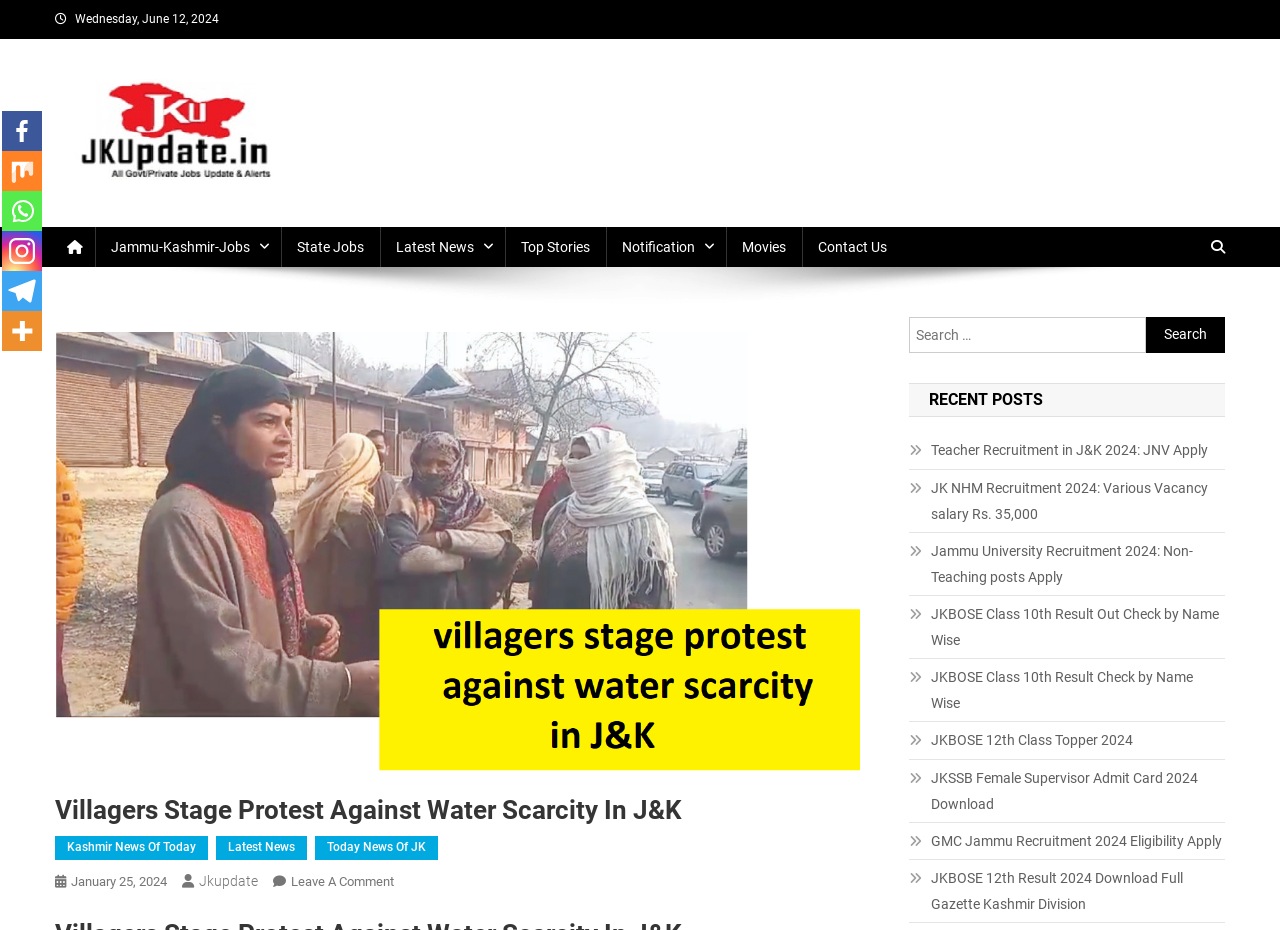Locate and extract the headline of this webpage.

Villagers Stage Protest Against Water Scarcity In J&K